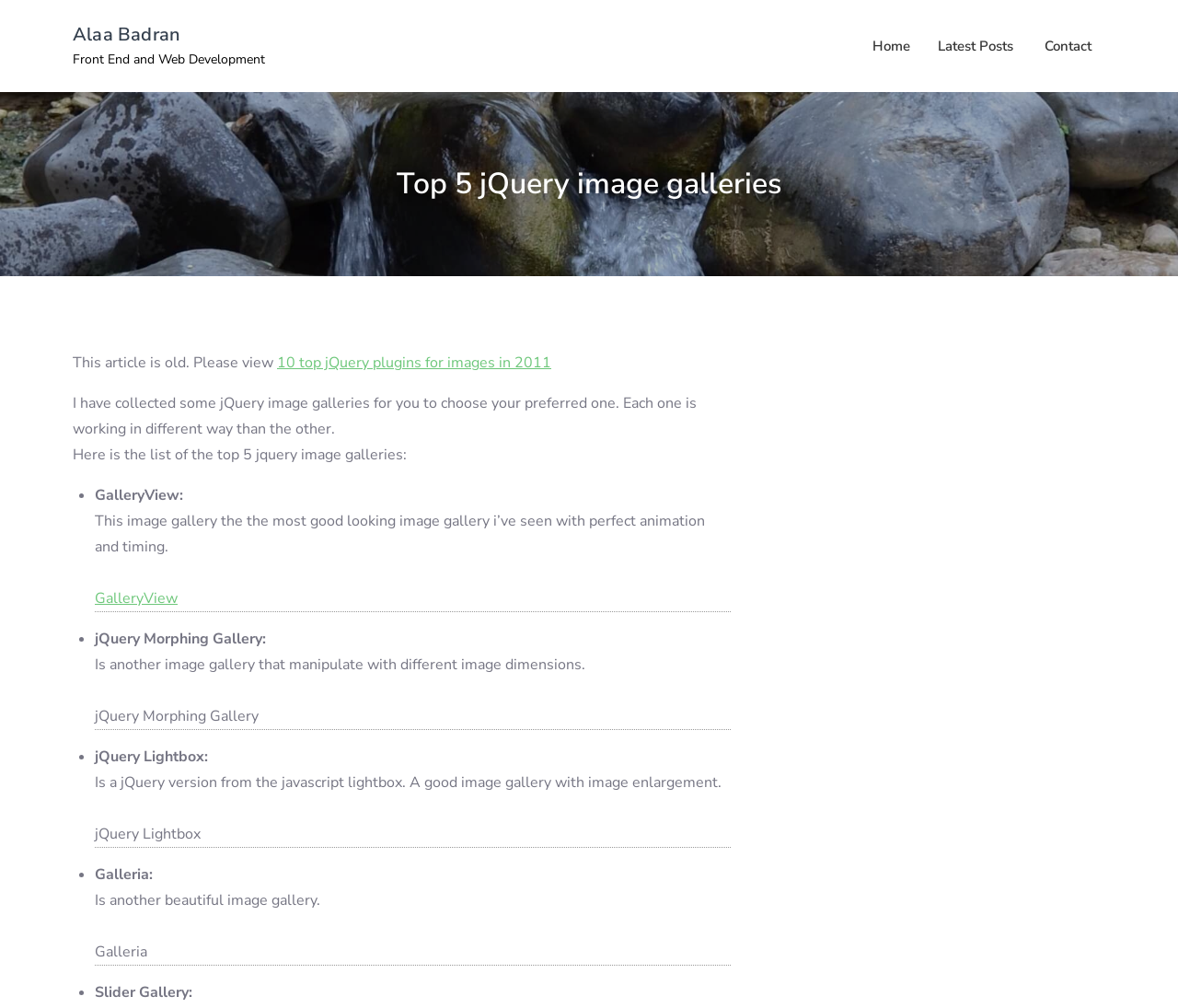Identify the bounding box coordinates for the UI element described as: "GalleryView".

[0.08, 0.558, 0.151, 0.604]